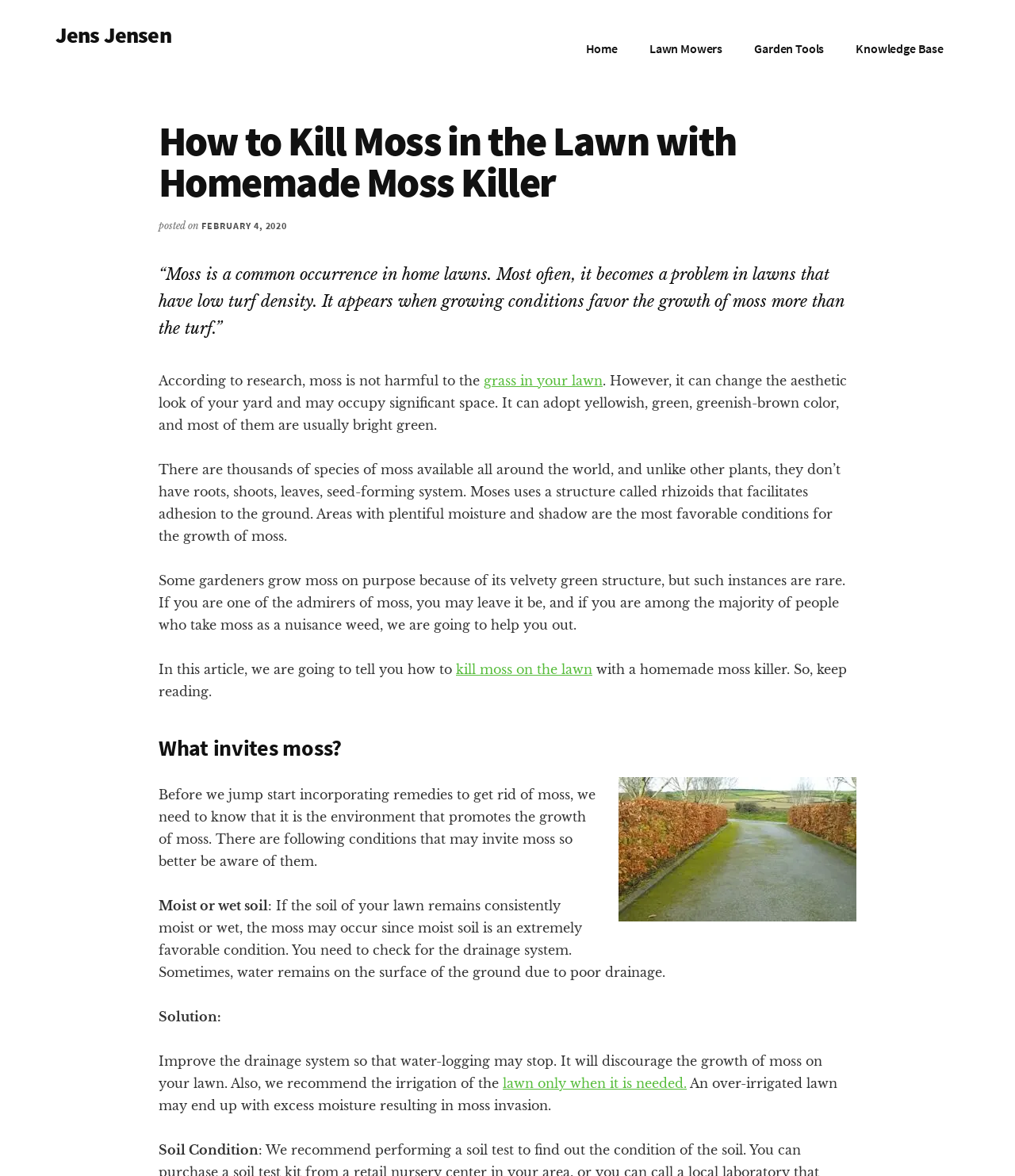Please find the bounding box coordinates of the element that needs to be clicked to perform the following instruction: "Click the 'Knowledge Base' link". The bounding box coordinates should be four float numbers between 0 and 1, represented as [left, top, right, bottom].

[0.828, 0.024, 0.945, 0.059]